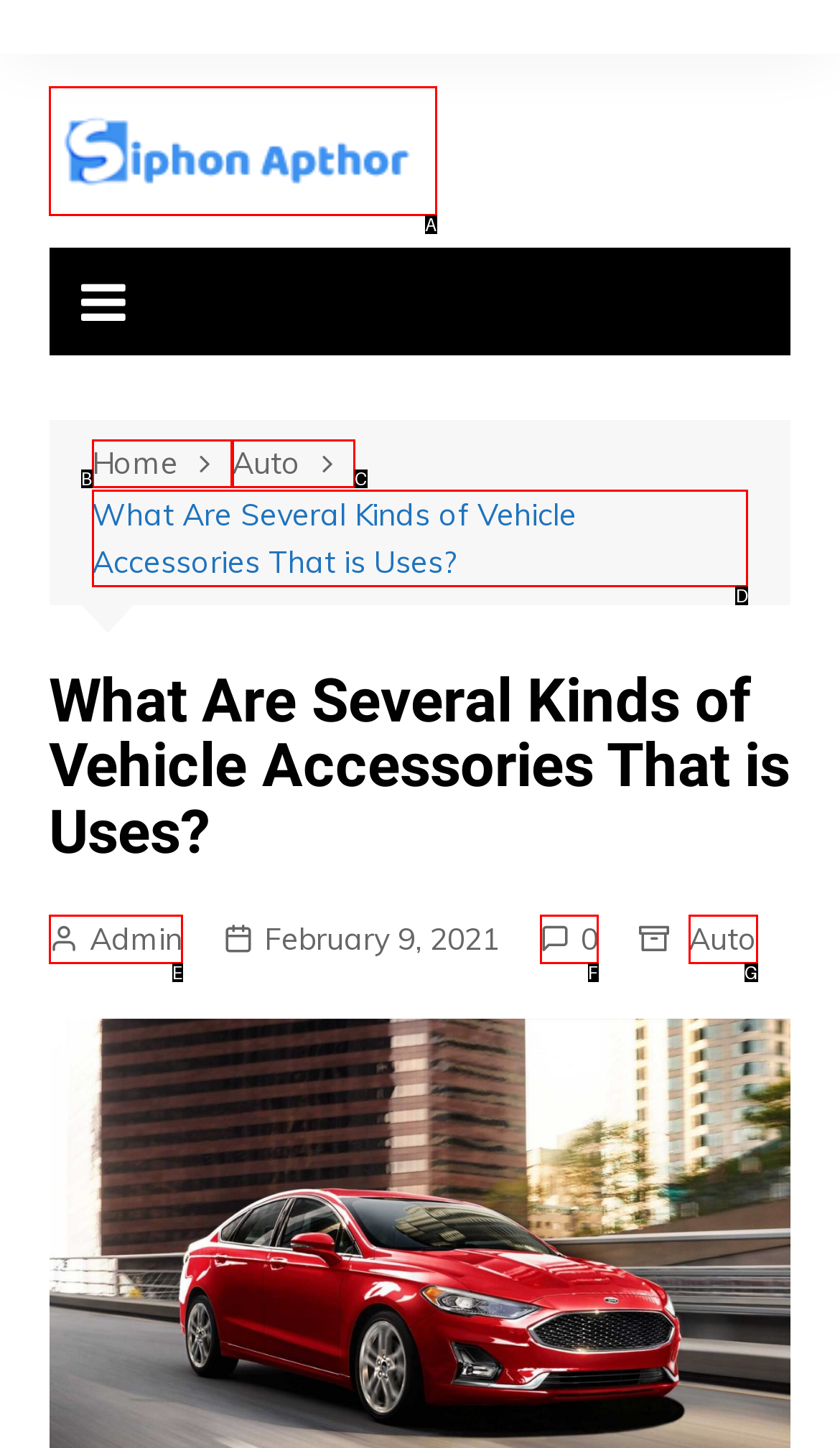Determine which option matches the element description: Email
Reply with the letter of the appropriate option from the options provided.

None